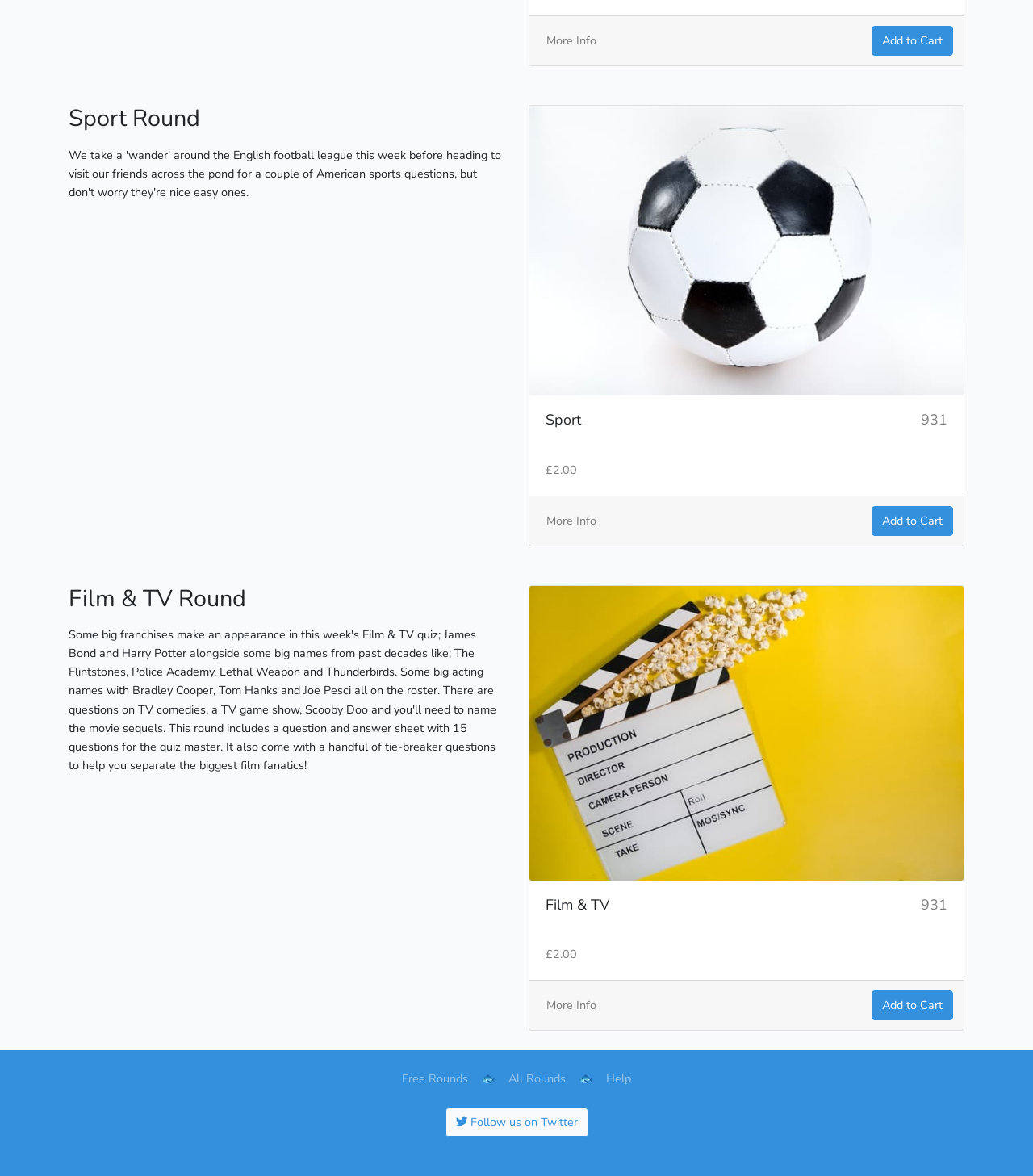Provide the bounding box coordinates of the HTML element described by the text: "news". The coordinates should be in the format [left, top, right, bottom] with values between 0 and 1.

None